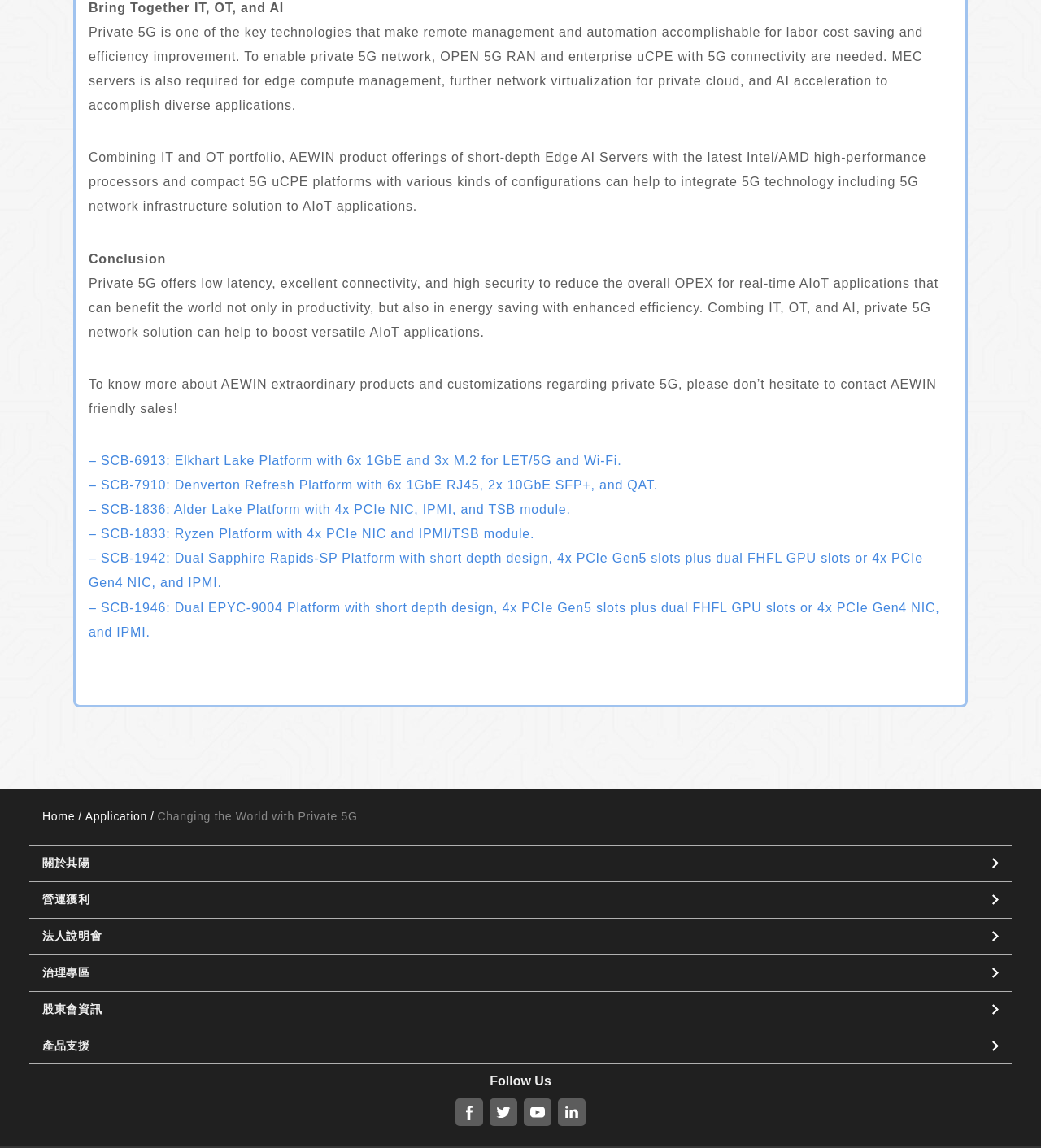What is the benefit of private 5G network solution?
Based on the image, give a concise answer in the form of a single word or short phrase.

Boost versatile AIoT applications